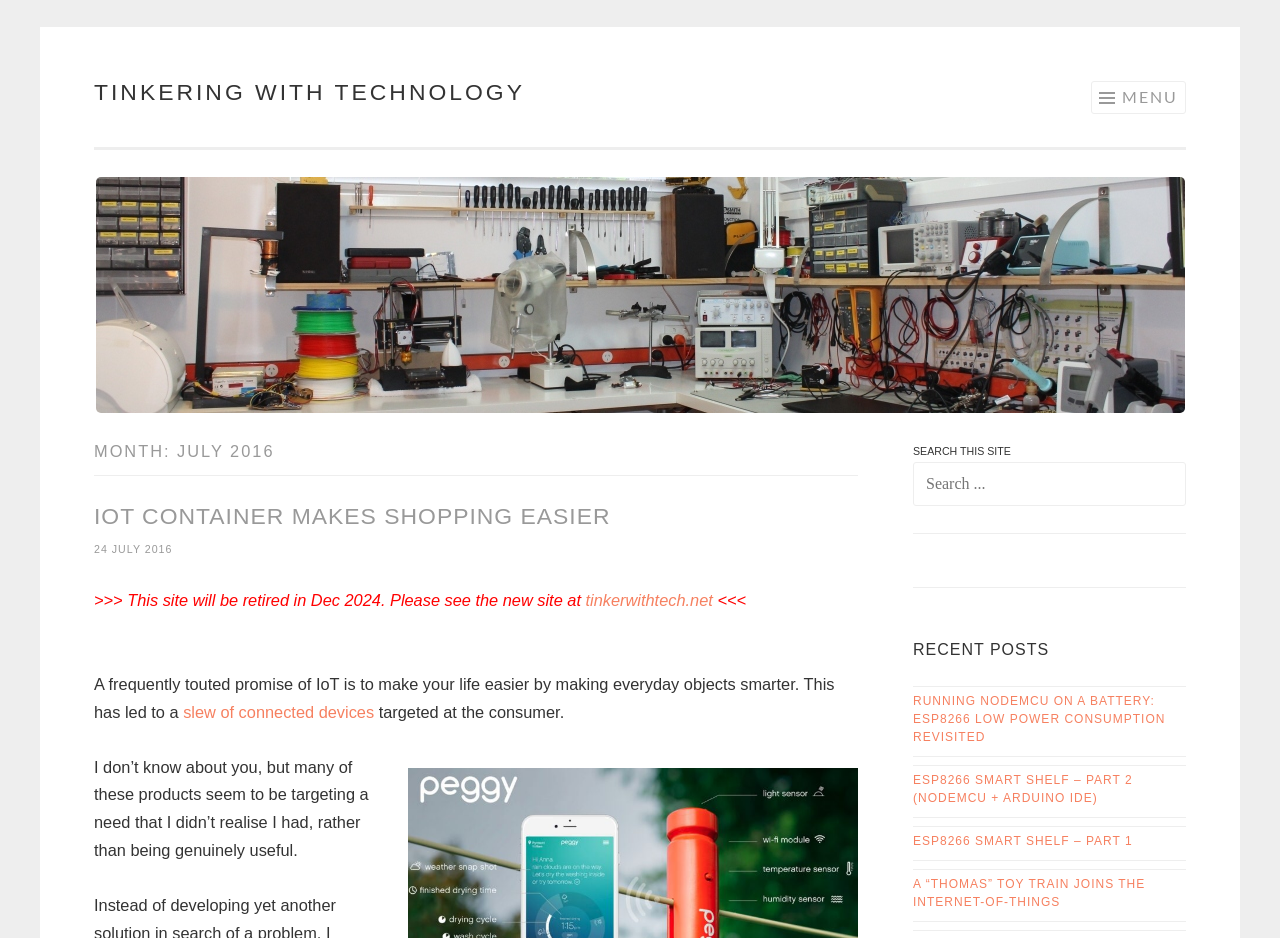Determine the bounding box coordinates of the section I need to click to execute the following instruction: "Click on 밤 알바 link". Provide the coordinates as four float numbers between 0 and 1, i.e., [left, top, right, bottom].

None